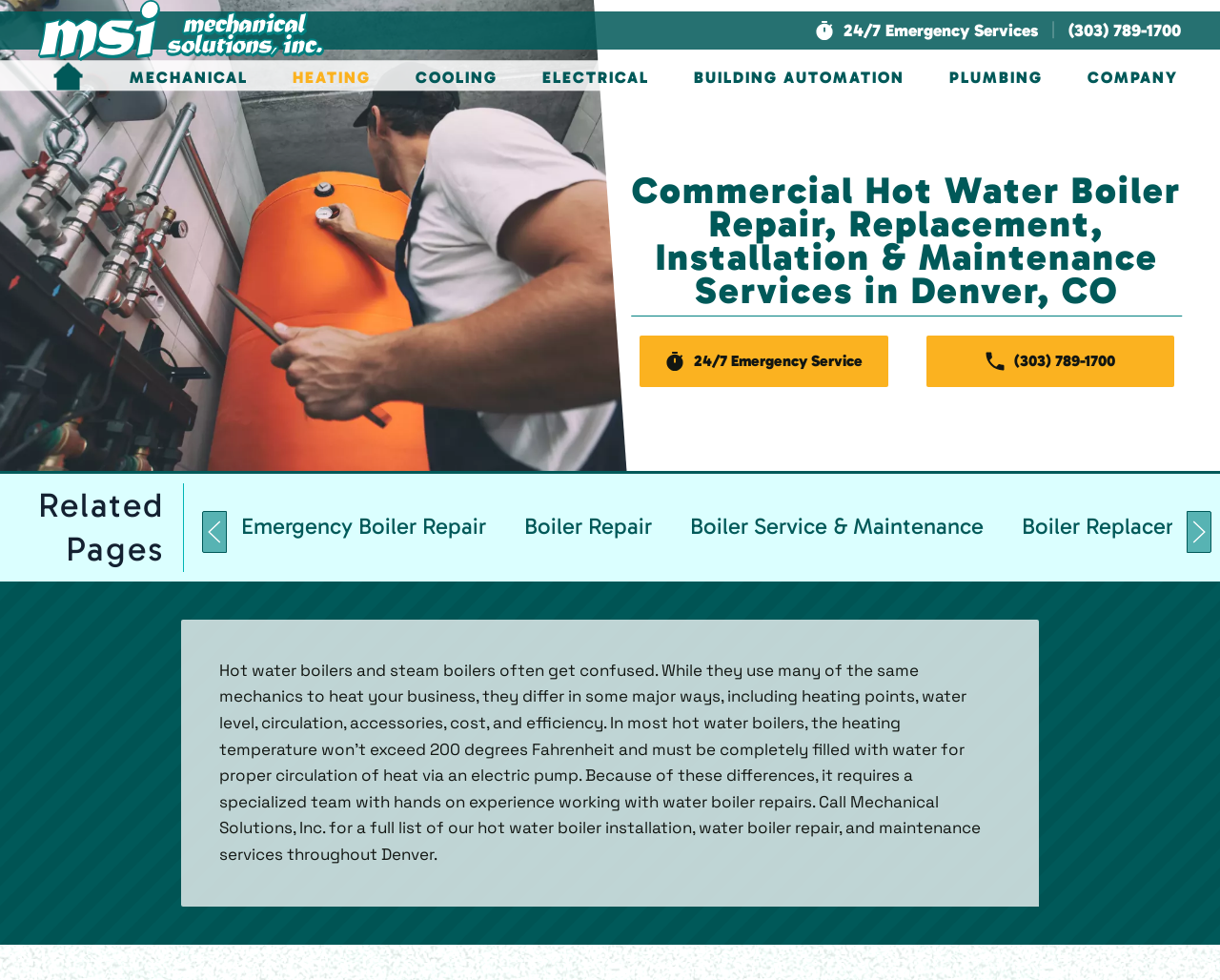What is the phone number to contact Mechanical Solutions, Inc.?
Using the visual information from the image, give a one-word or short-phrase answer.

(303) 789-1700